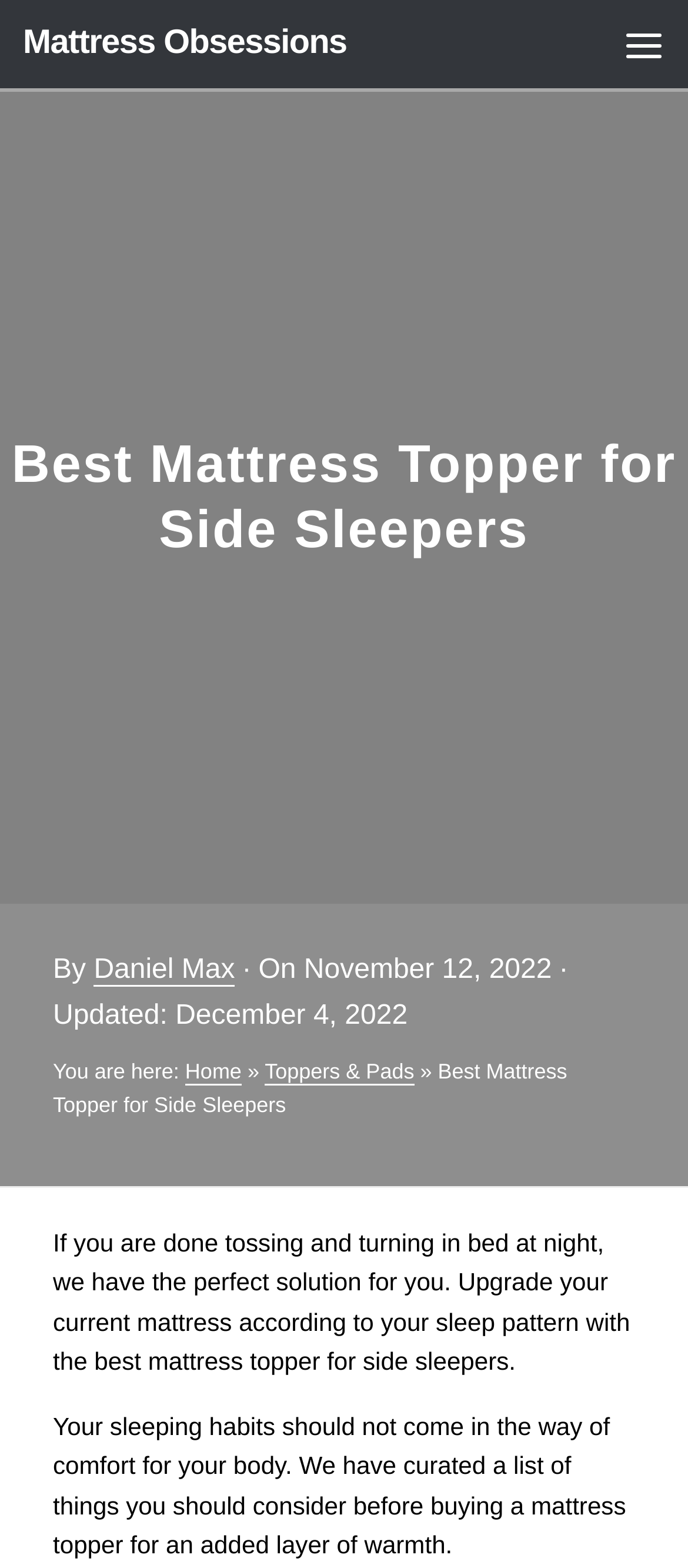Offer a comprehensive description of the webpage’s content and structure.

The webpage is about finding the best mattress topper for side sleepers. At the top left, there is a link to "Mattress Obsessions" and a button labeled "Menu" at the top right. Below the top section, there is a large heading that reads "Best Mattress Topper for Side Sleepers". 

Under the heading, there is a byline that includes the author's name, "Daniel Max", and the dates "November 12, 2022" and "December 4, 2022", indicating when the article was published and last updated. 

To the right of the byline, there is a breadcrumb navigation section that shows the current page's location, with links to "Home" and "Toppers & Pads". 

The main content of the webpage starts with a brief introduction to the importance of a good mattress topper for side sleepers, followed by a longer paragraph that explains the benefits of upgrading one's mattress according to their sleep pattern. 

Finally, there is a third paragraph that discusses the importance of considering certain factors when buying a mattress topper for added comfort.